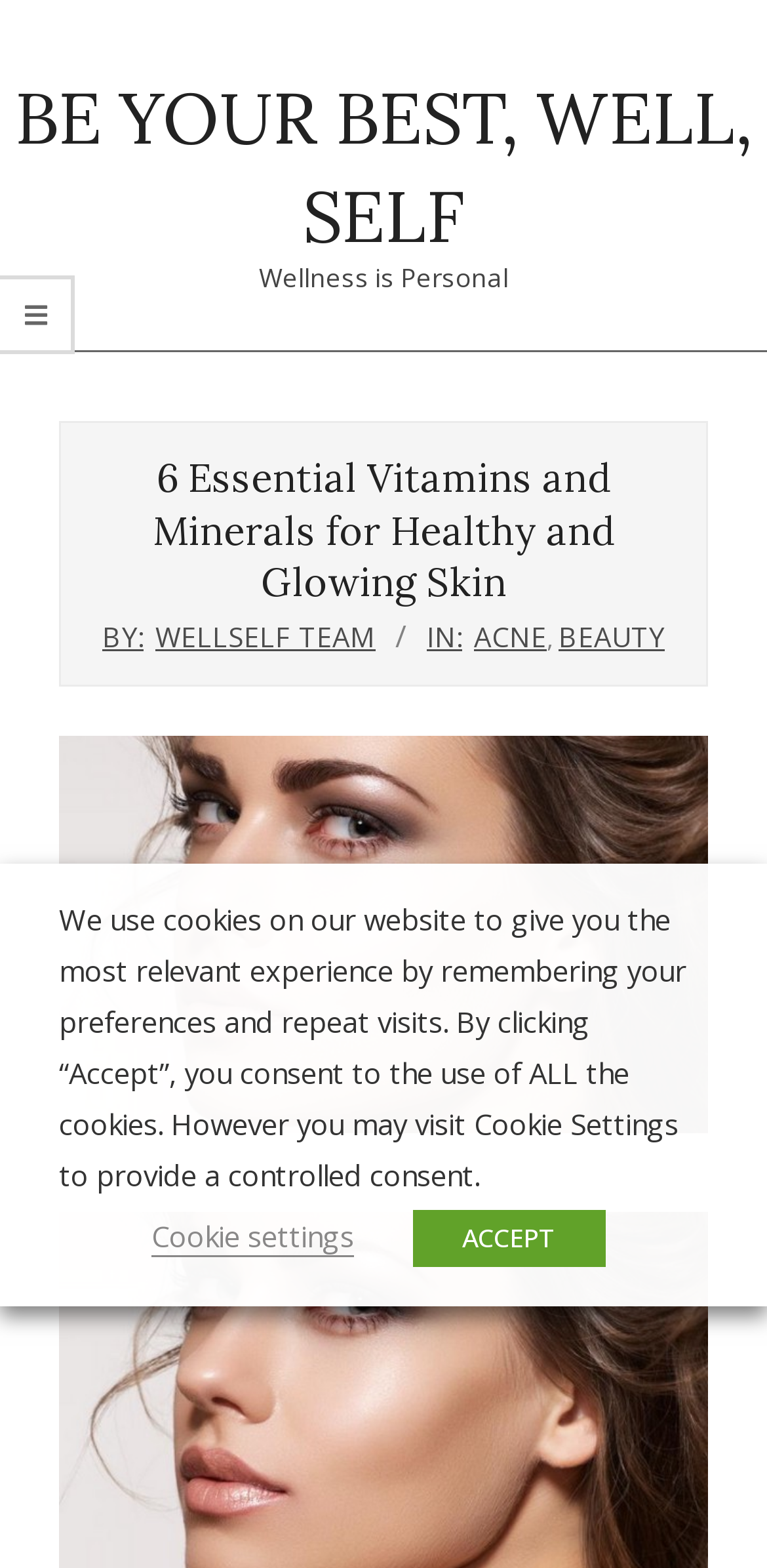Locate and generate the text content of the webpage's heading.

6 Essential Vitamins and Minerals for Healthy and Glowing Skin